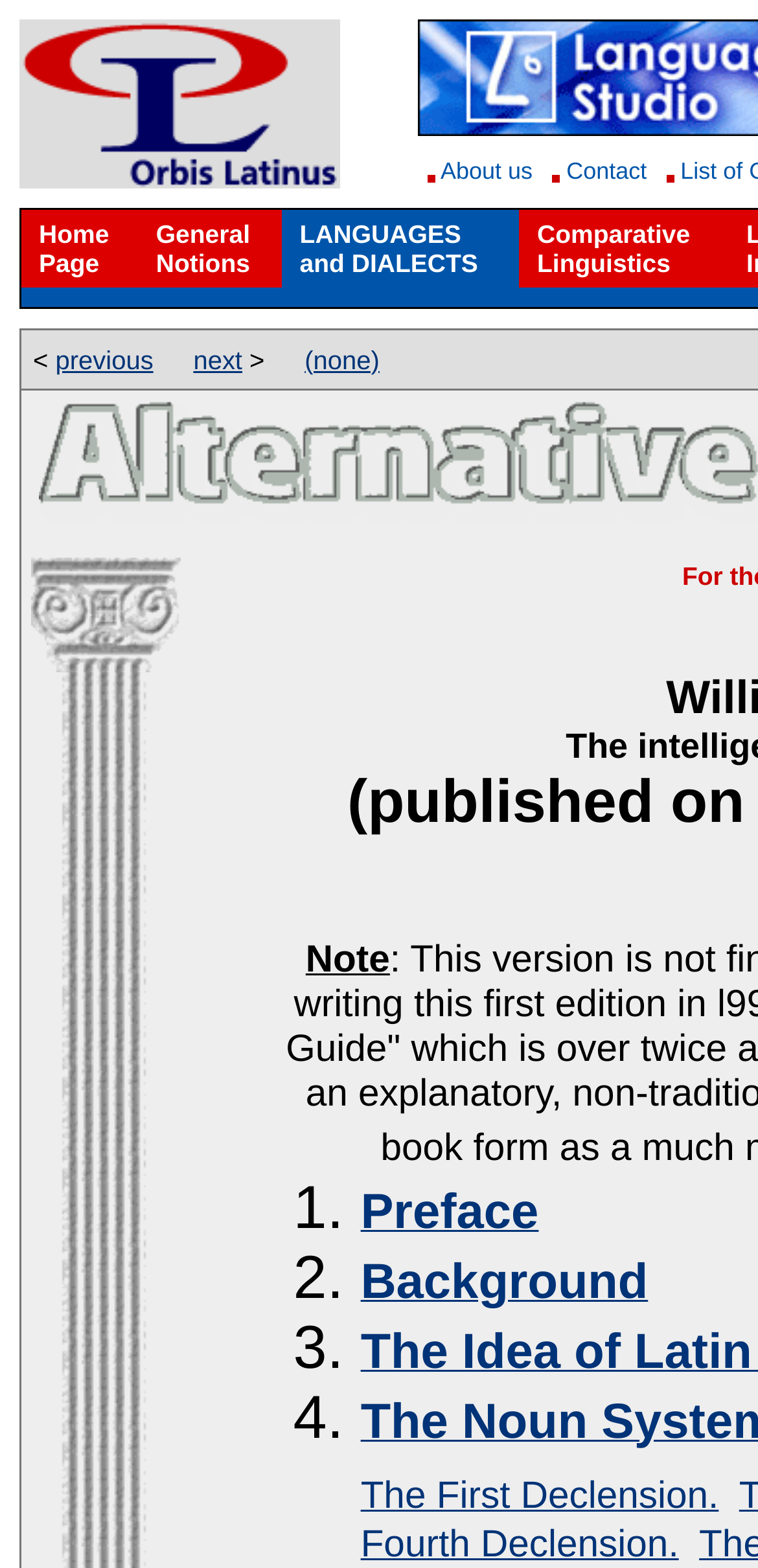Determine the bounding box coordinates of the clickable element to achieve the following action: 'Click on the 'About us' link'. Provide the coordinates as four float values between 0 and 1, formatted as [left, top, right, bottom].

[0.551, 0.098, 0.716, 0.12]